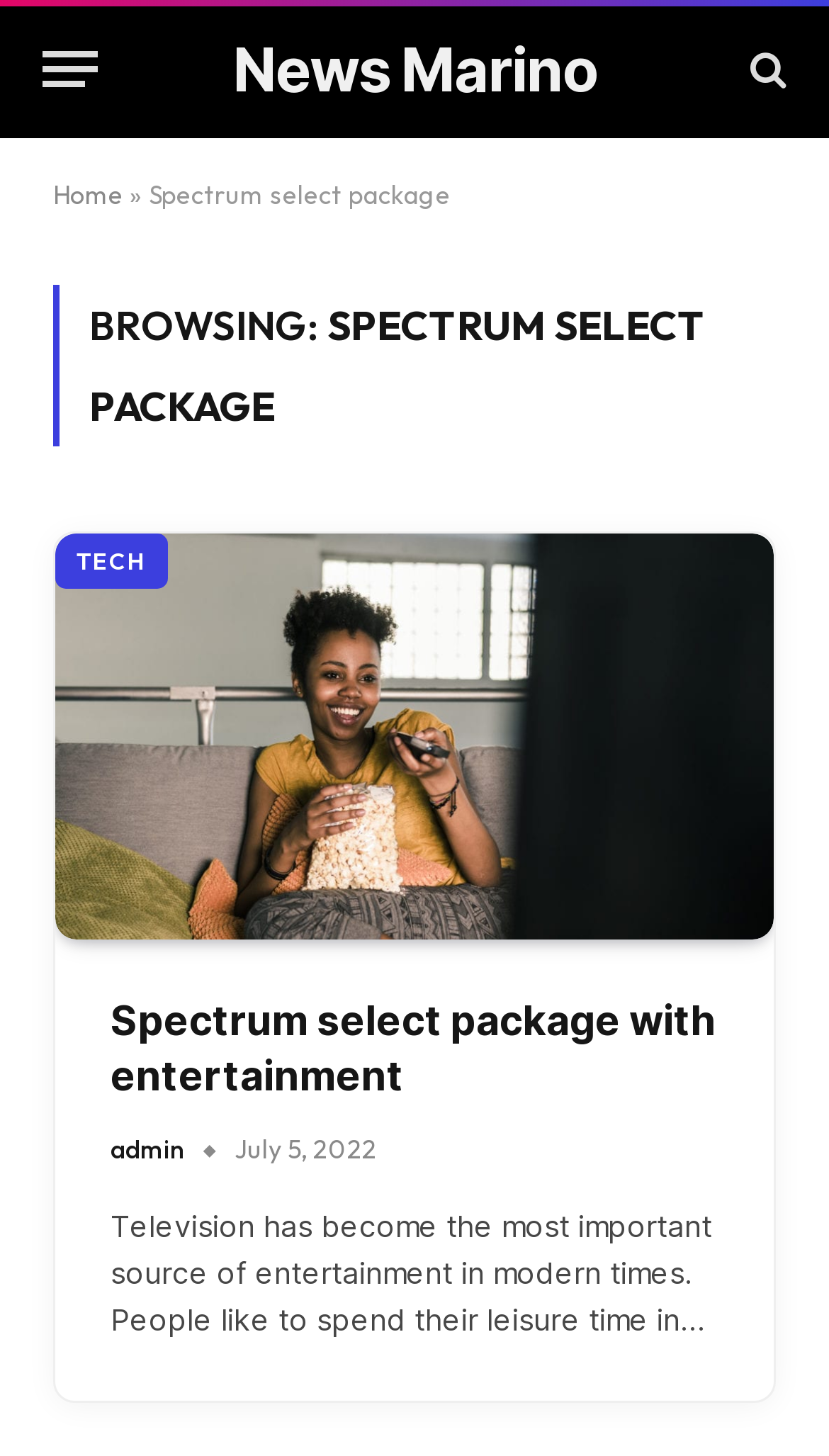Utilize the details in the image to thoroughly answer the following question: What is the main topic of the article?

The main topic of the article can be determined by looking at the static text 'Spectrum select package' which is located above the article title 'Spectrum select package with entertainment'.